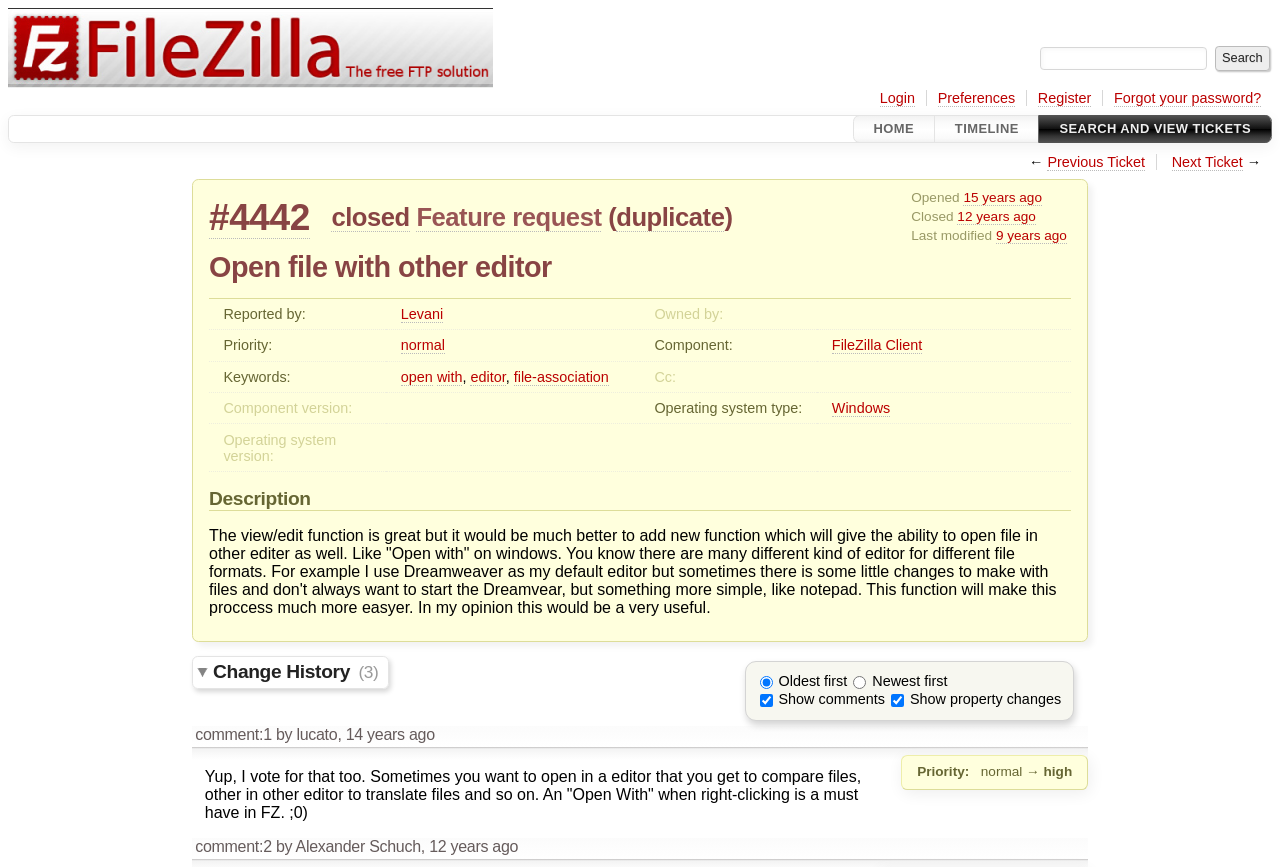Please identify the bounding box coordinates of the element that needs to be clicked to execute the following command: "Open file with other editor". Provide the bounding box using four float numbers between 0 and 1, formatted as [left, top, right, bottom].

[0.163, 0.289, 0.837, 0.327]